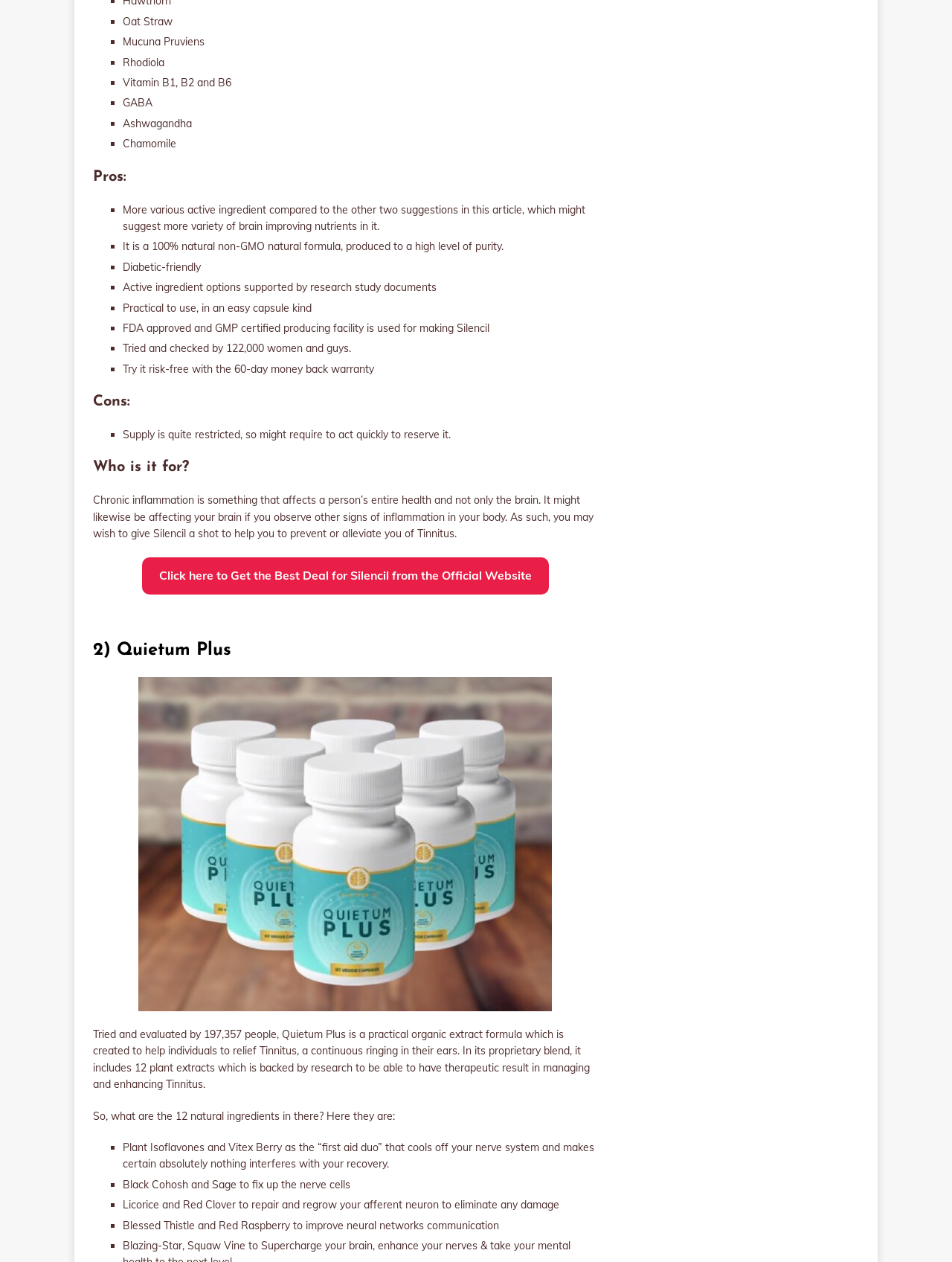How many people have tried Quietum Plus?
Please provide a single word or phrase as the answer based on the screenshot.

197,357